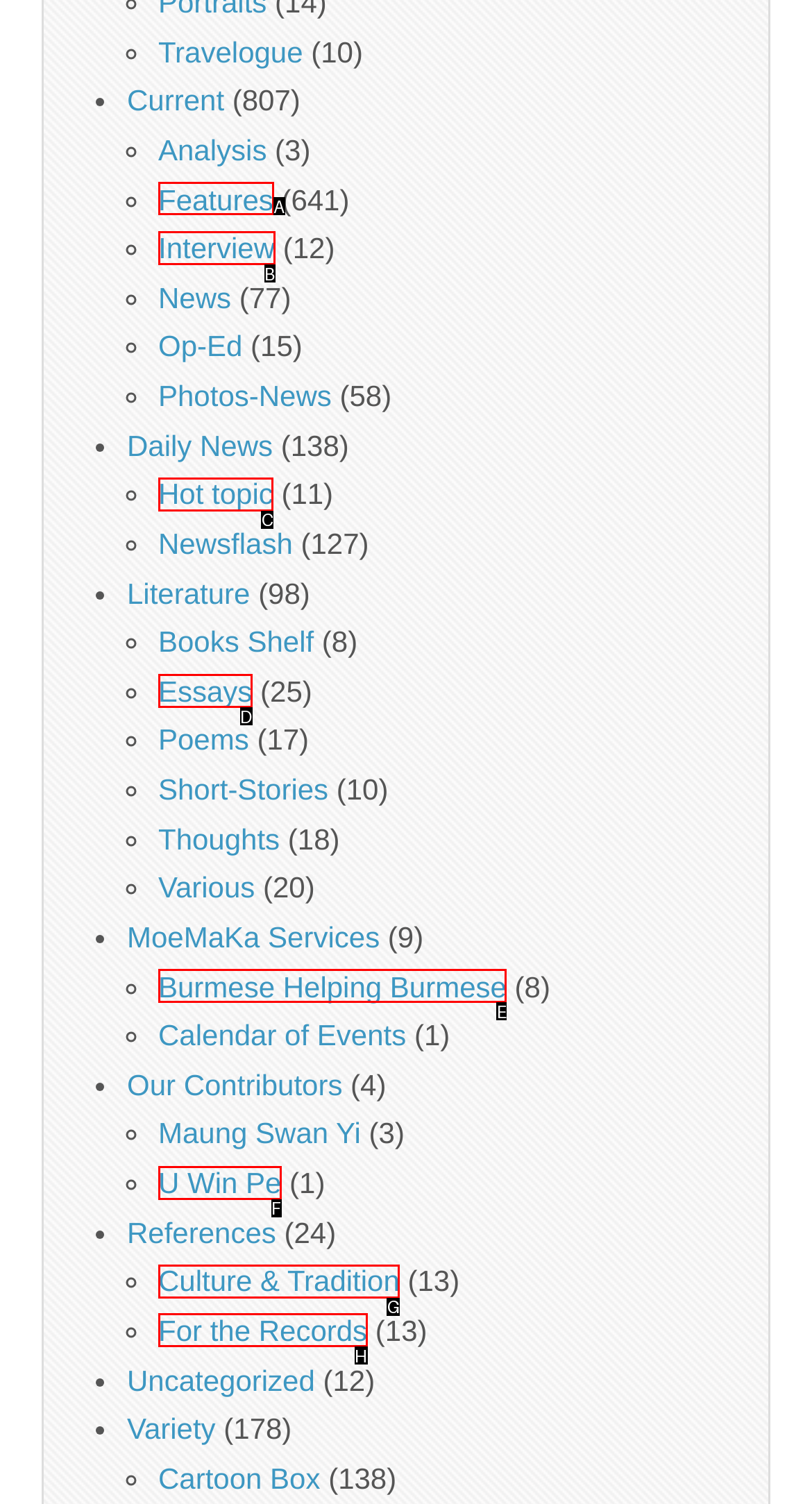Choose the HTML element you need to click to achieve the following task: Explore Features
Respond with the letter of the selected option from the given choices directly.

A